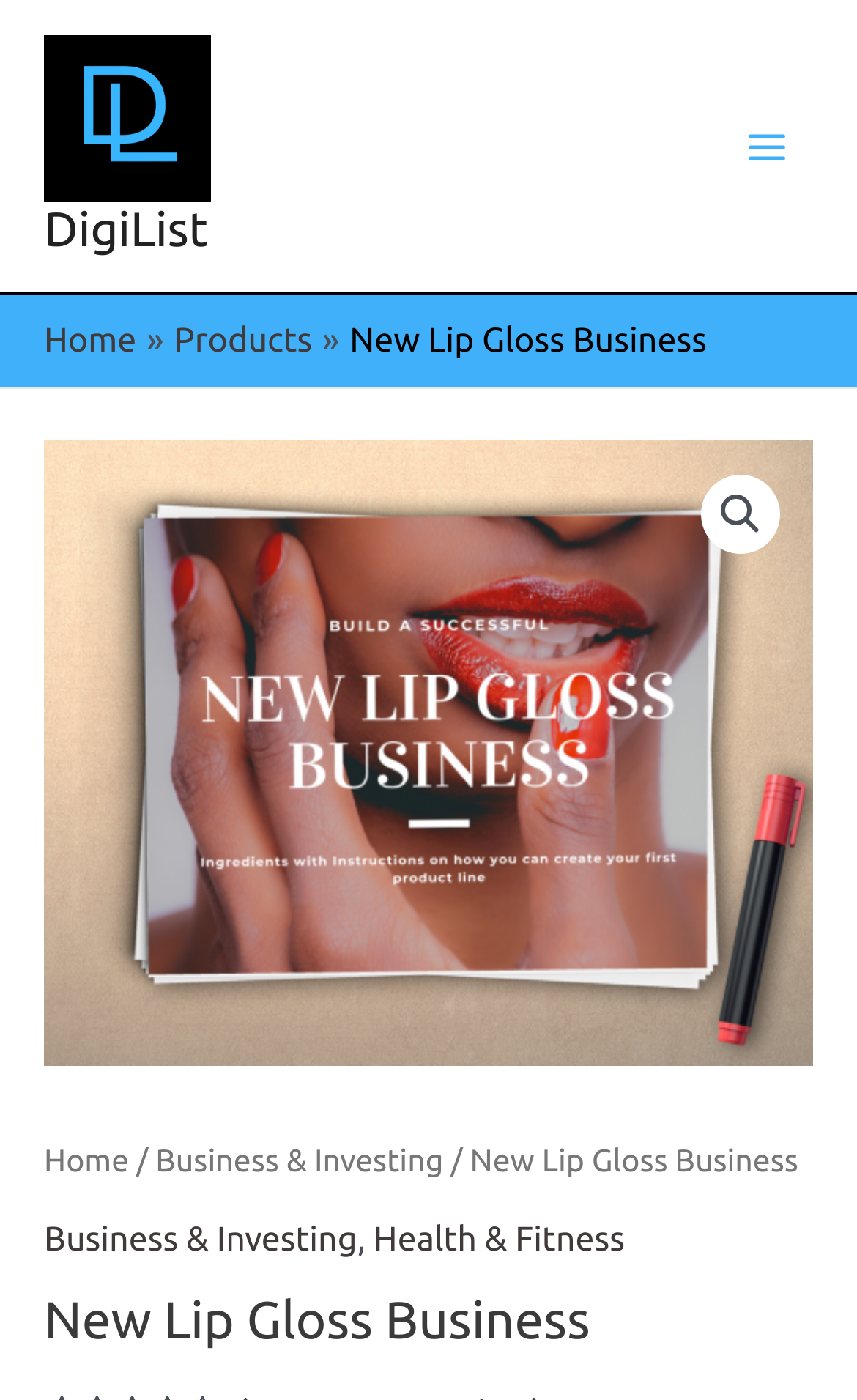Identify the bounding box coordinates for the UI element that matches this description: "Main Menu".

[0.842, 0.072, 0.949, 0.137]